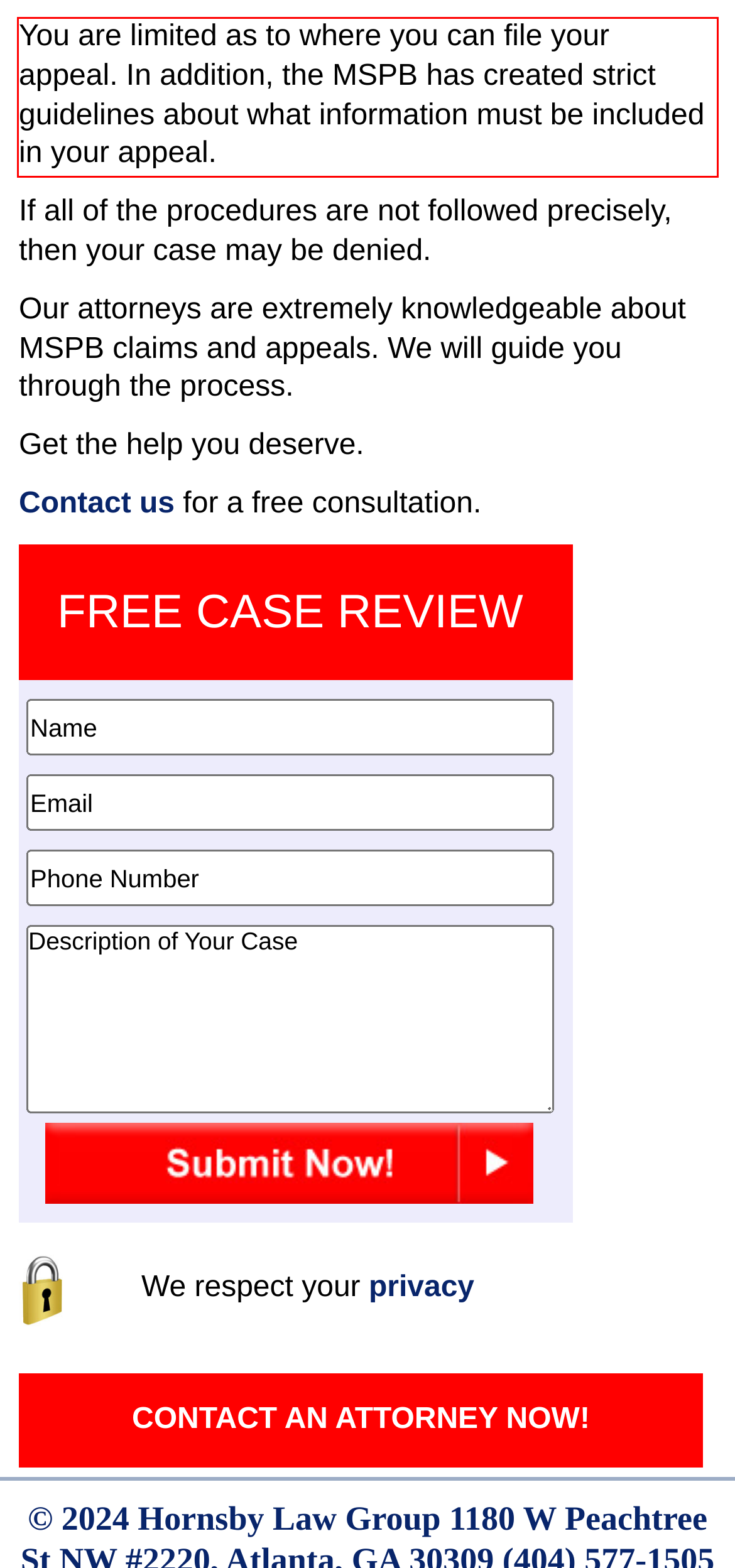You are given a screenshot of a webpage with a UI element highlighted by a red bounding box. Please perform OCR on the text content within this red bounding box.

You are limited as to where you can file your appeal. In addition, the MSPB has created strict guidelines about what information must be included in your appeal.